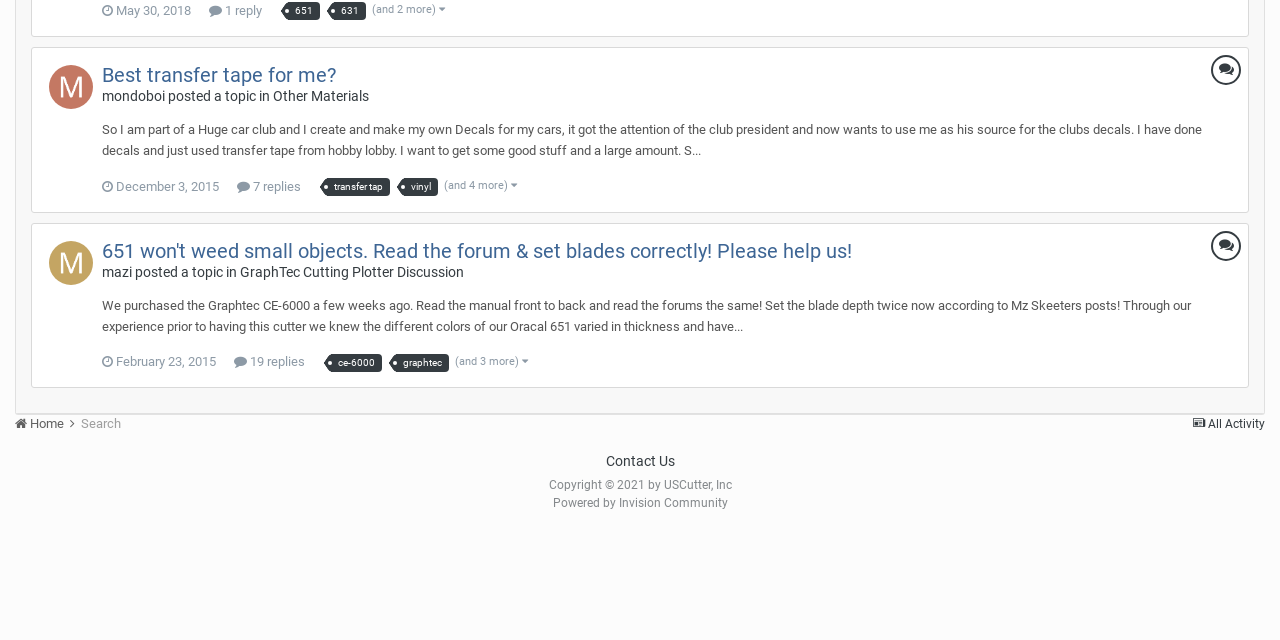Calculate the bounding box coordinates of the UI element given the description: "631".

[0.261, 0.004, 0.286, 0.032]